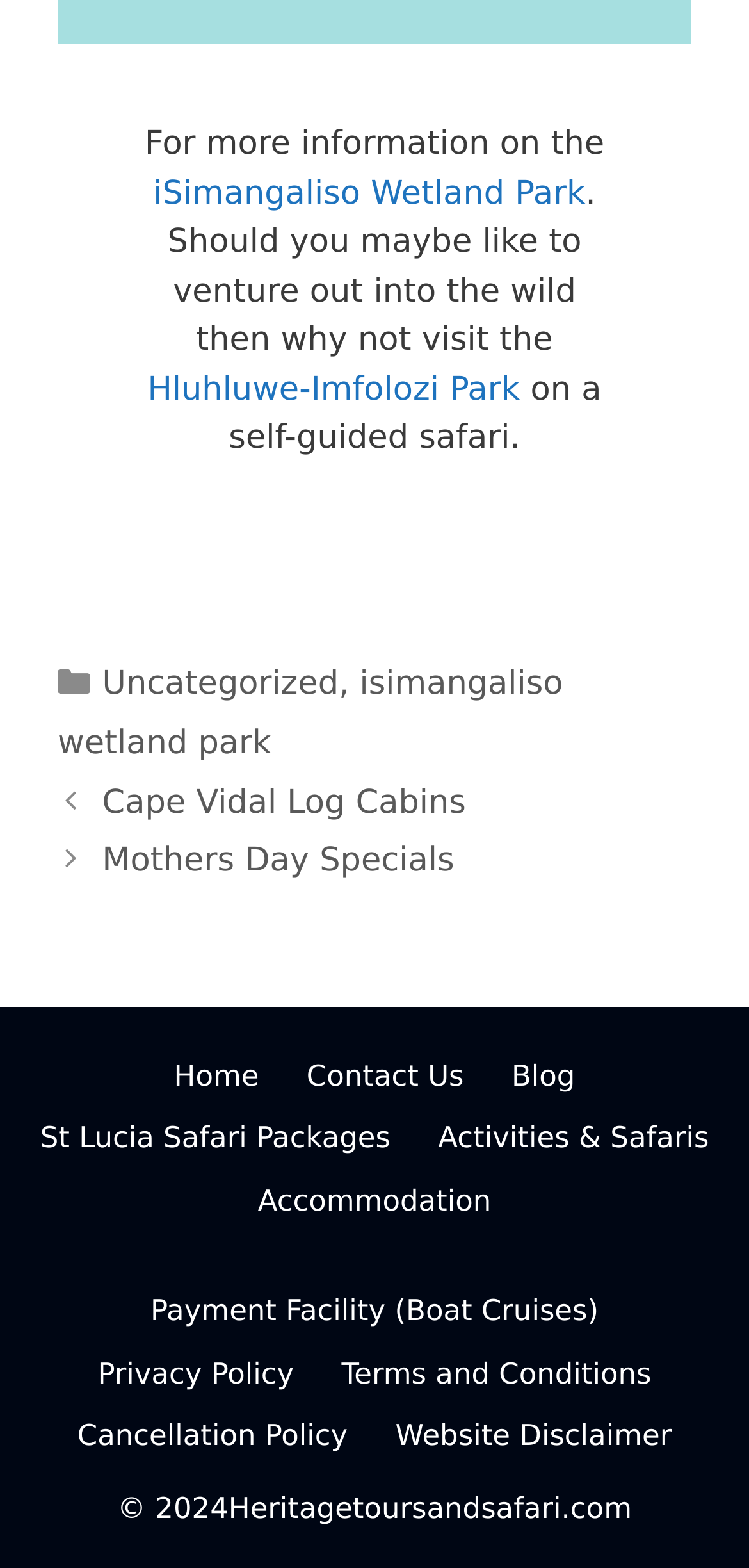How many static text elements are there?
Refer to the image and provide a thorough answer to the question.

I counted the static text elements, which include 'For more information on the', '. Should you maybe like to venture out into the wild then why not visit the', 'on a self-guided safari.', 'Categories', and '© 2024Heritagetoursandsafari.com'. There are 5 static text elements in total.